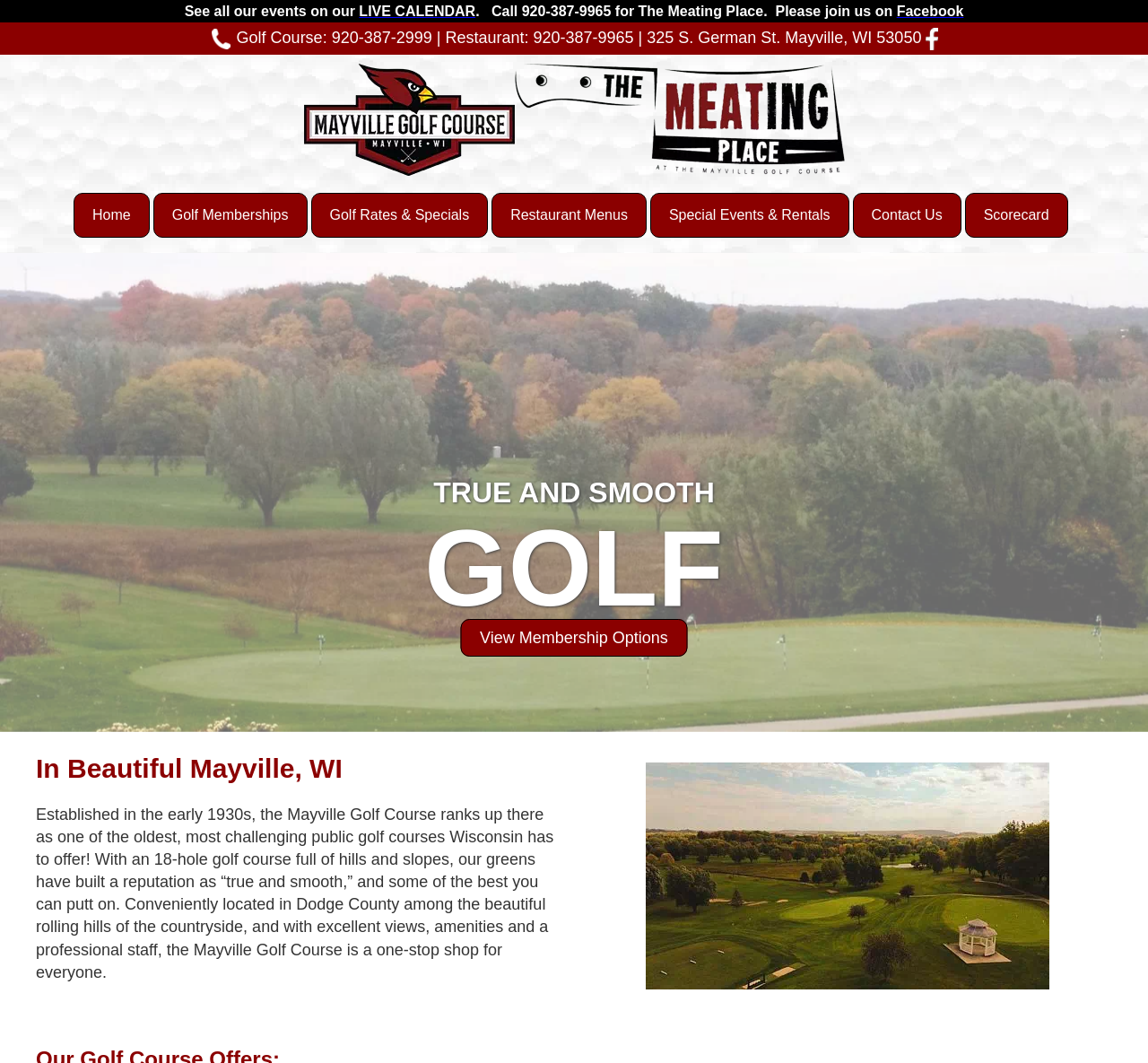Determine the bounding box coordinates for the clickable element required to fulfill the instruction: "View live calendar". Provide the coordinates as four float numbers between 0 and 1, i.e., [left, top, right, bottom].

[0.313, 0.003, 0.414, 0.018]